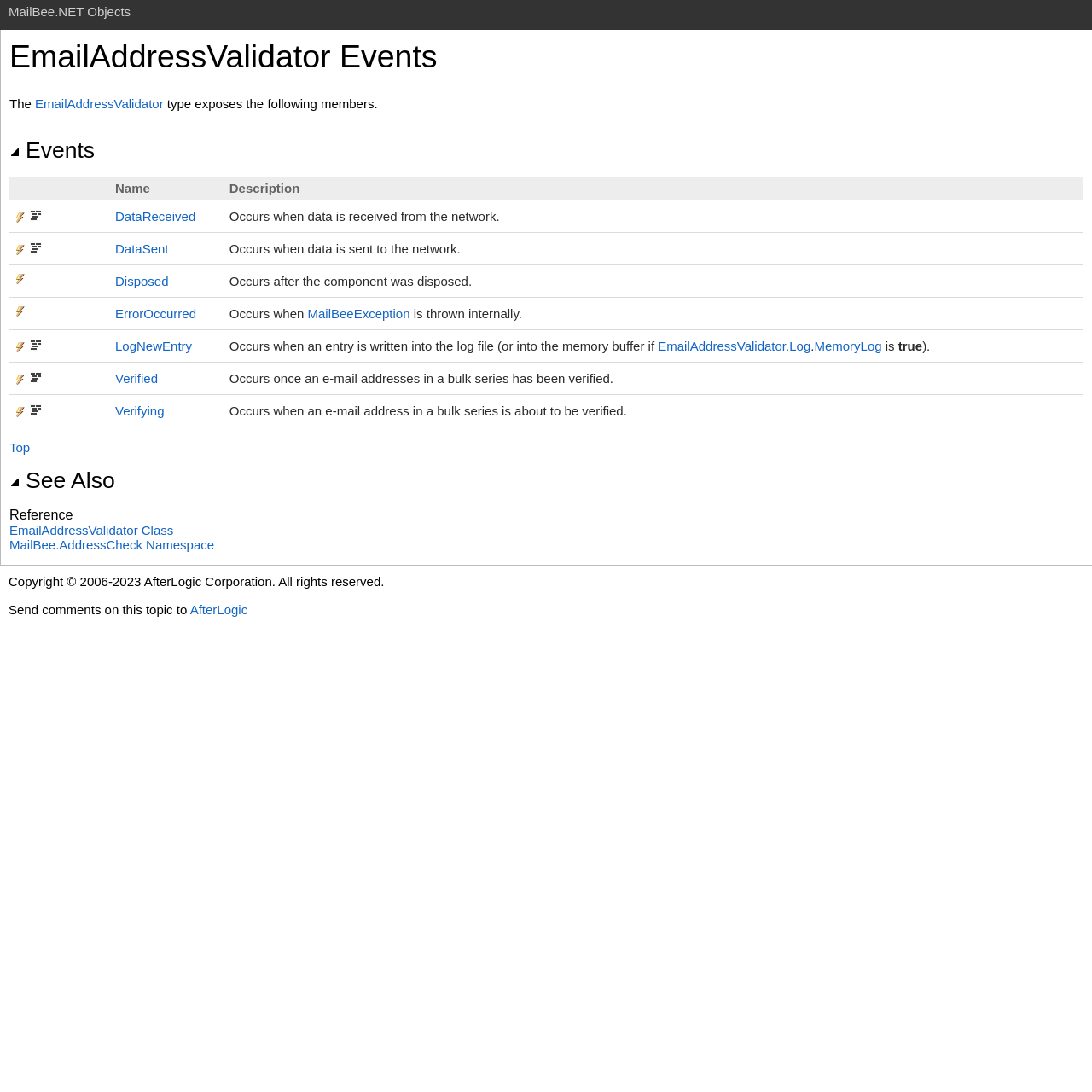Provide a brief response using a word or short phrase to this question:
Who owns the copyright of this webpage?

AfterLogic Corporation